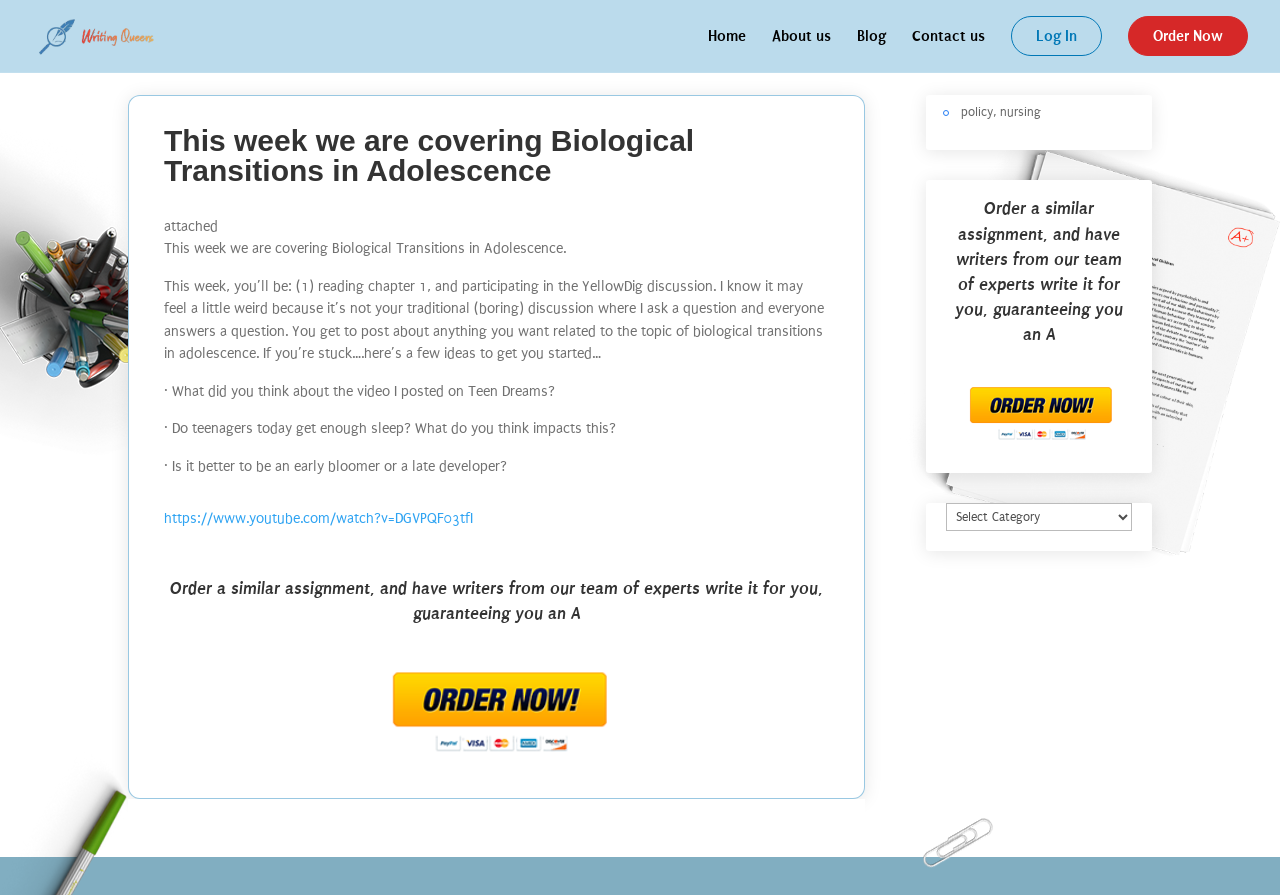Using the elements shown in the image, answer the question comprehensively: What is the category of the assignment?

I determined the answer by reading the link that categorizes the assignment, which is 'PSYCHOLOGY HOMEWORK HELP'.